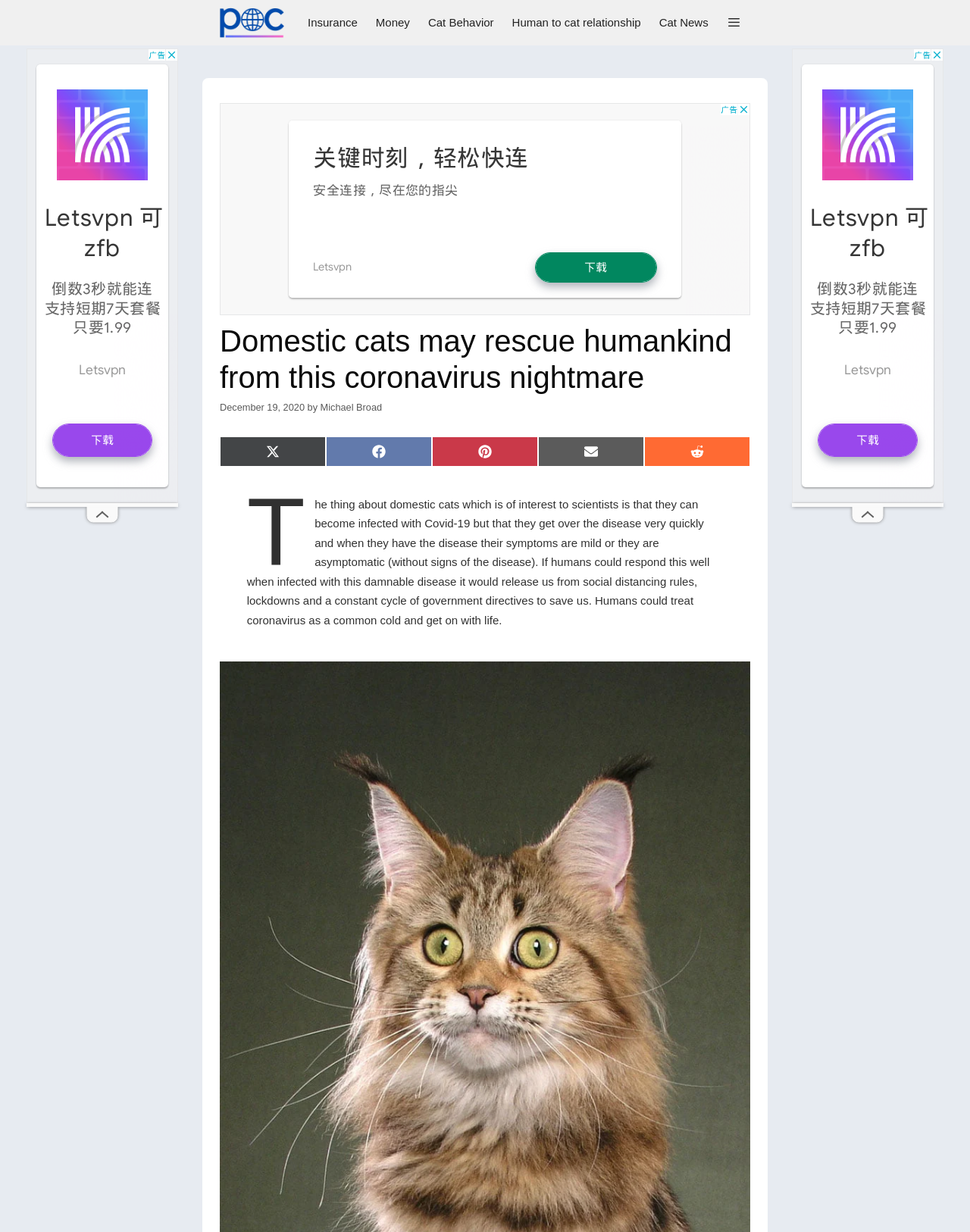Can you determine the bounding box coordinates of the area that needs to be clicked to fulfill the following instruction: "Click on the link to Michael Broad's profile"?

[0.227, 0.0, 0.301, 0.037]